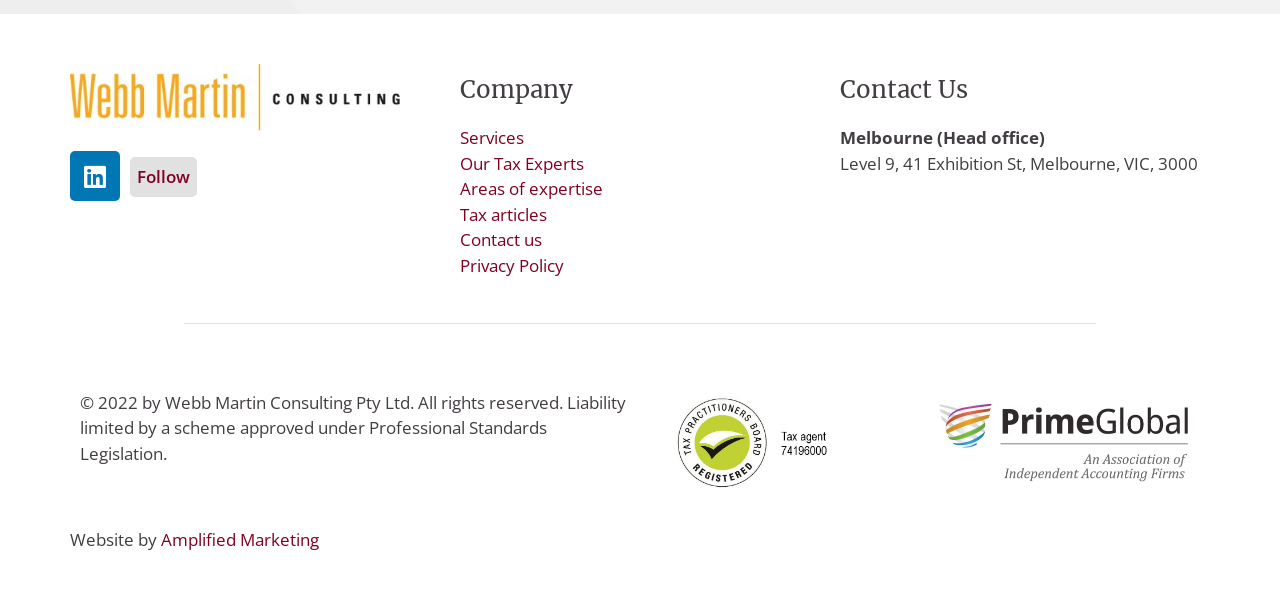Find the bounding box coordinates of the element to click in order to complete the given instruction: "Follow on LinkedIn."

[0.055, 0.251, 0.094, 0.334]